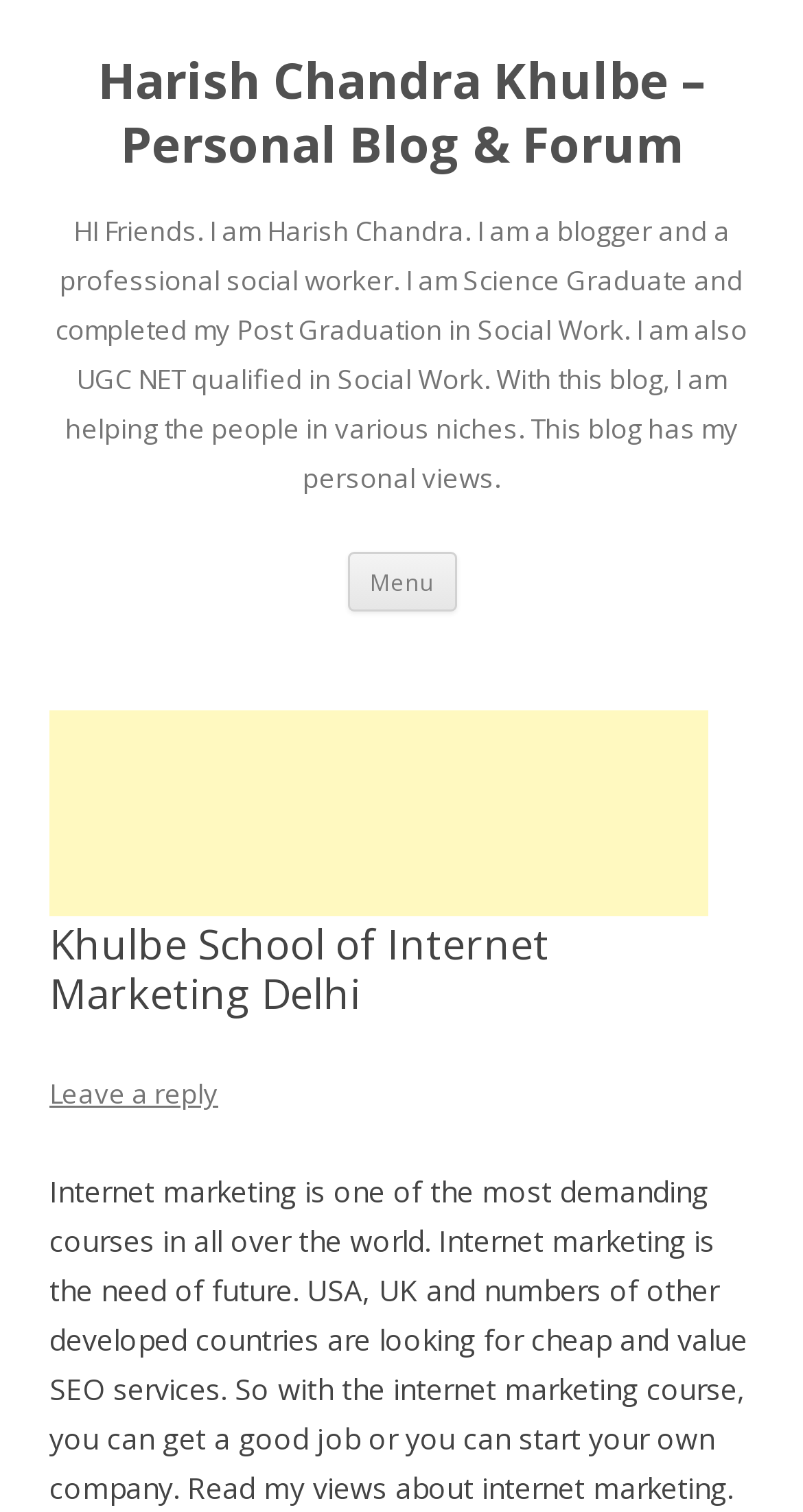What is the author's view on internet marketing?
Please give a detailed and elaborate answer to the question based on the image.

The author's view on internet marketing can be determined by reading the static text 'Internet marketing is one of the most demanding courses in all over the world. Internet marketing is the need of future...' which suggests that the author believes internet marketing is essential for the future.